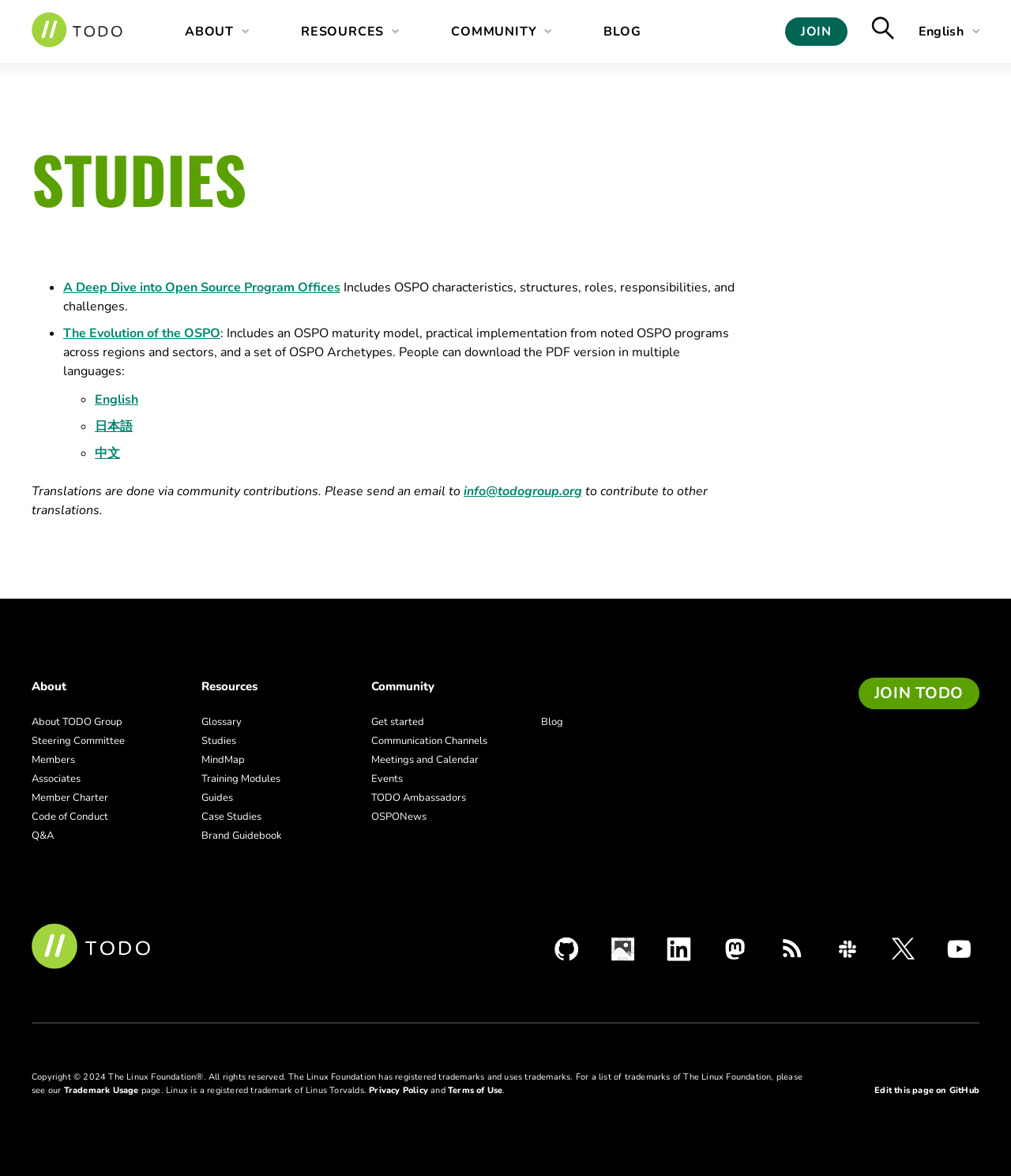Pinpoint the bounding box coordinates for the area that should be clicked to perform the following instruction: "Click on ABOUT".

[0.183, 0.005, 0.251, 0.049]